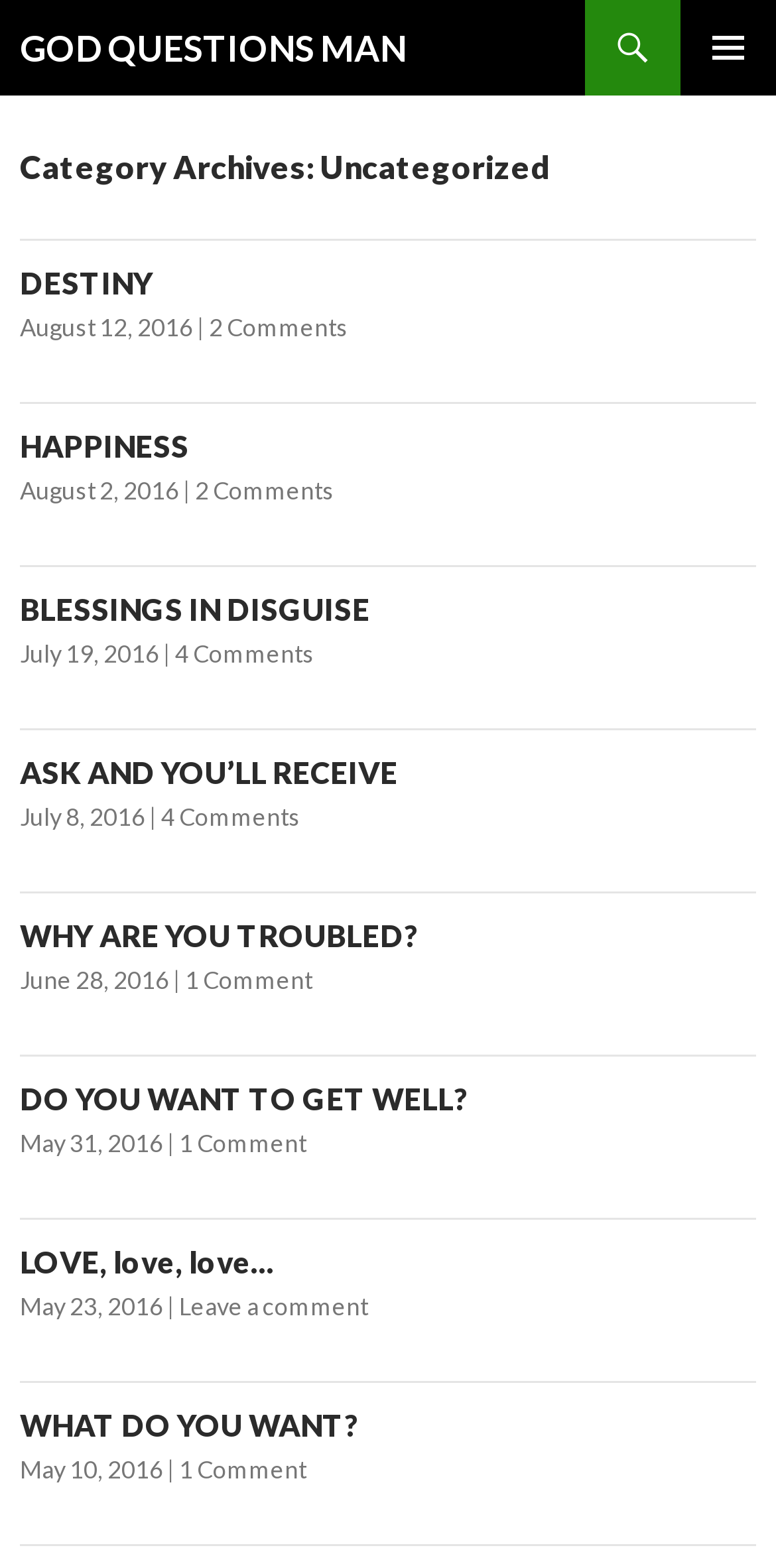Provide an in-depth caption for the contents of the webpage.

This webpage is a blog archive page, categorized under "Uncategorized". At the top, there is a heading "GOD QUESTIONS MAN" and a primary menu button on the right side. Below the heading, there is a "SKIP TO CONTENT" link. 

The main content of the page is divided into multiple articles, each with a heading, a link to the article, a publication date, and a comment count. There are 7 articles in total, each with a similar structure. The headings of the articles are "DESTINY", "HAPPINESS", "BLESSINGS IN DISGUISE", "ASK AND YOU’LL RECEIVE", "WHY ARE YOU TROUBLED?", "DO YOU WANT TO GET WELL?", and "LOVE, love, love…". The publication dates range from May 10, 2016, to August 12, 2016. The comment counts vary from 1 to 4 comments per article.